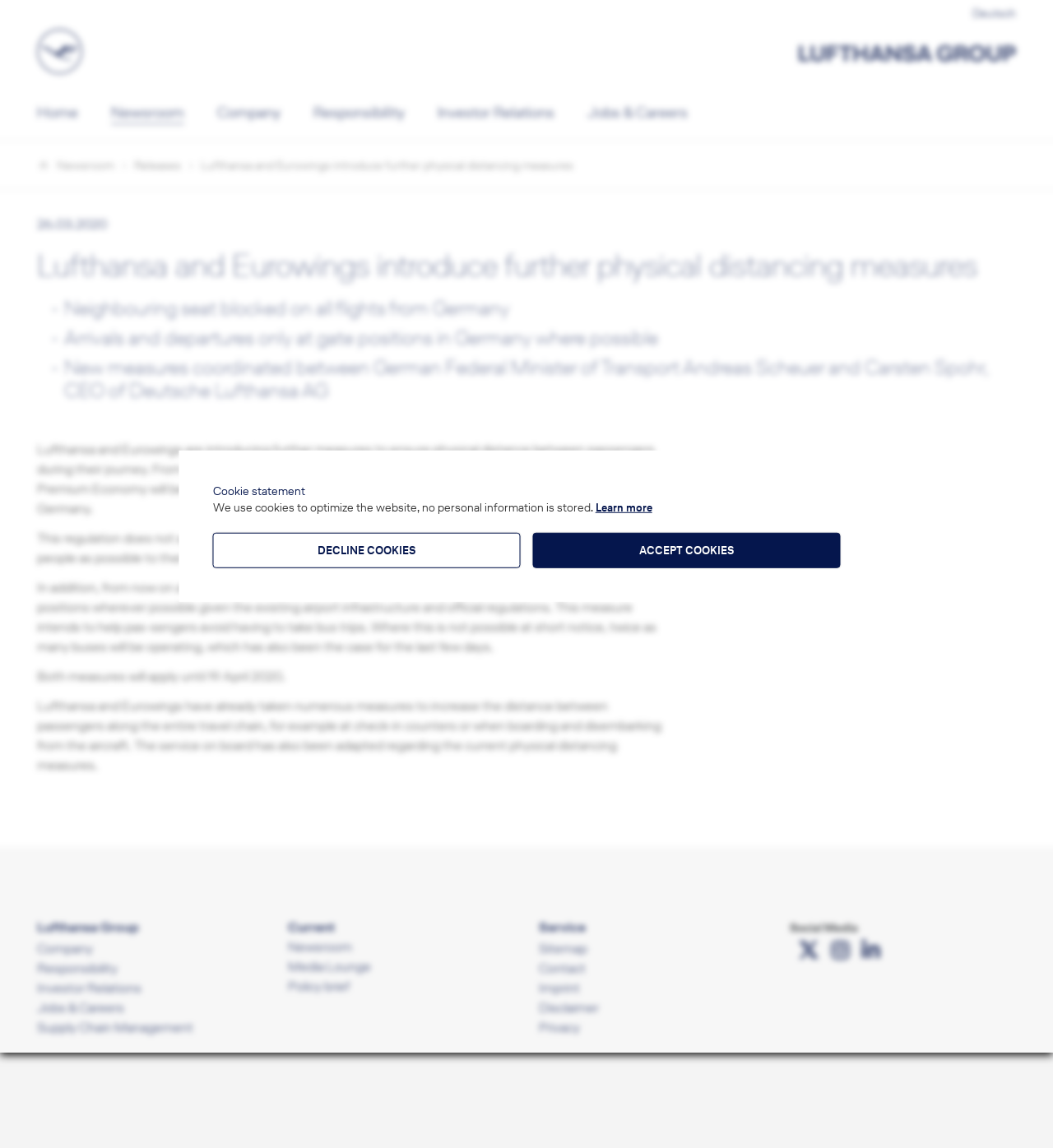Identify and extract the heading text of the webpage.

Lufthansa and Eurowings introduce further physical distancing measures